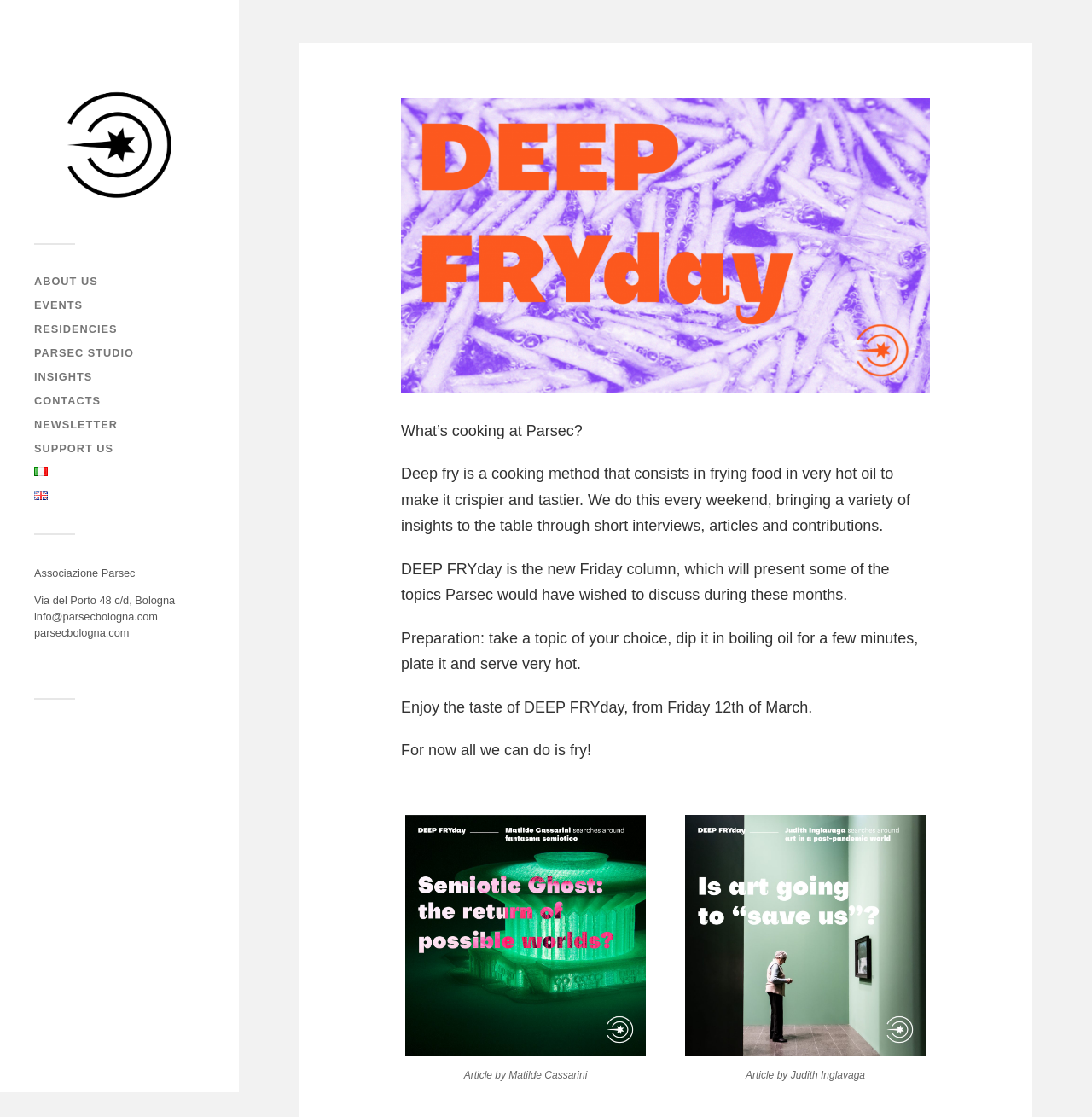Please identify the bounding box coordinates of the region to click in order to complete the given instruction: "Click on the article by Matilde Cassarini". The coordinates should be four float numbers between 0 and 1, i.e., [left, top, right, bottom].

[0.371, 0.929, 0.591, 0.944]